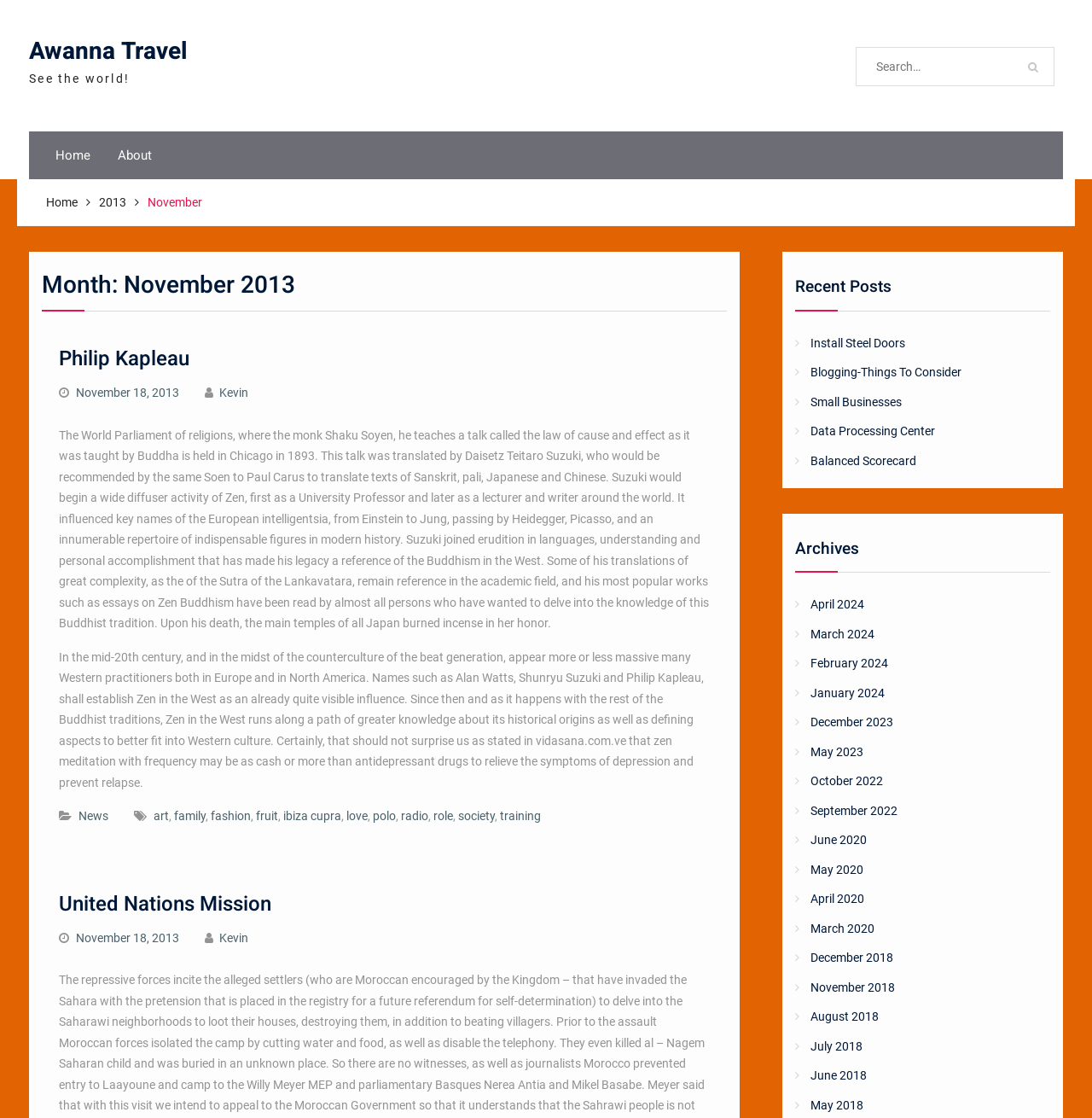Determine the bounding box of the UI element mentioned here: "Kevin". The coordinates must be in the format [left, top, right, bottom] with values ranging from 0 to 1.

[0.201, 0.345, 0.228, 0.358]